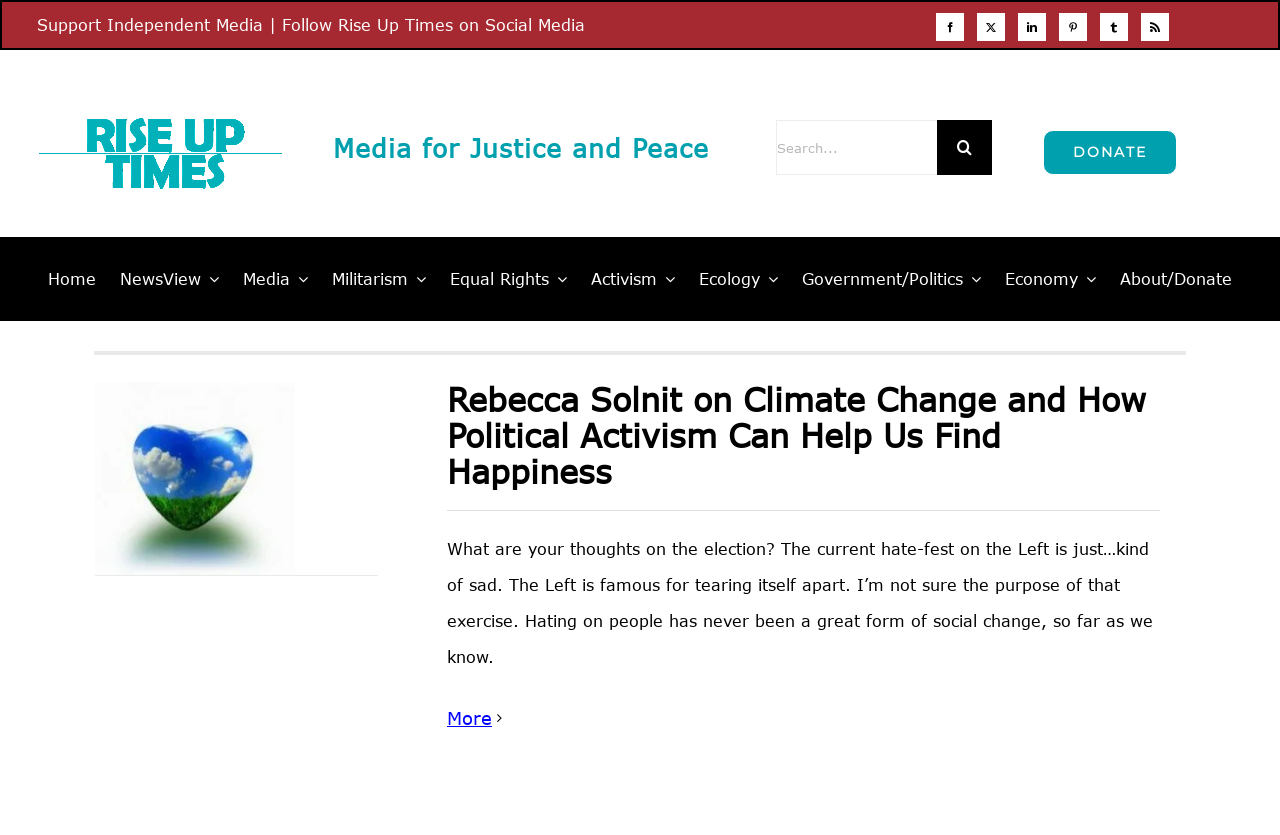Please identify the bounding box coordinates of the element that needs to be clicked to perform the following instruction: "Search for something".

[0.607, 0.144, 0.775, 0.21]